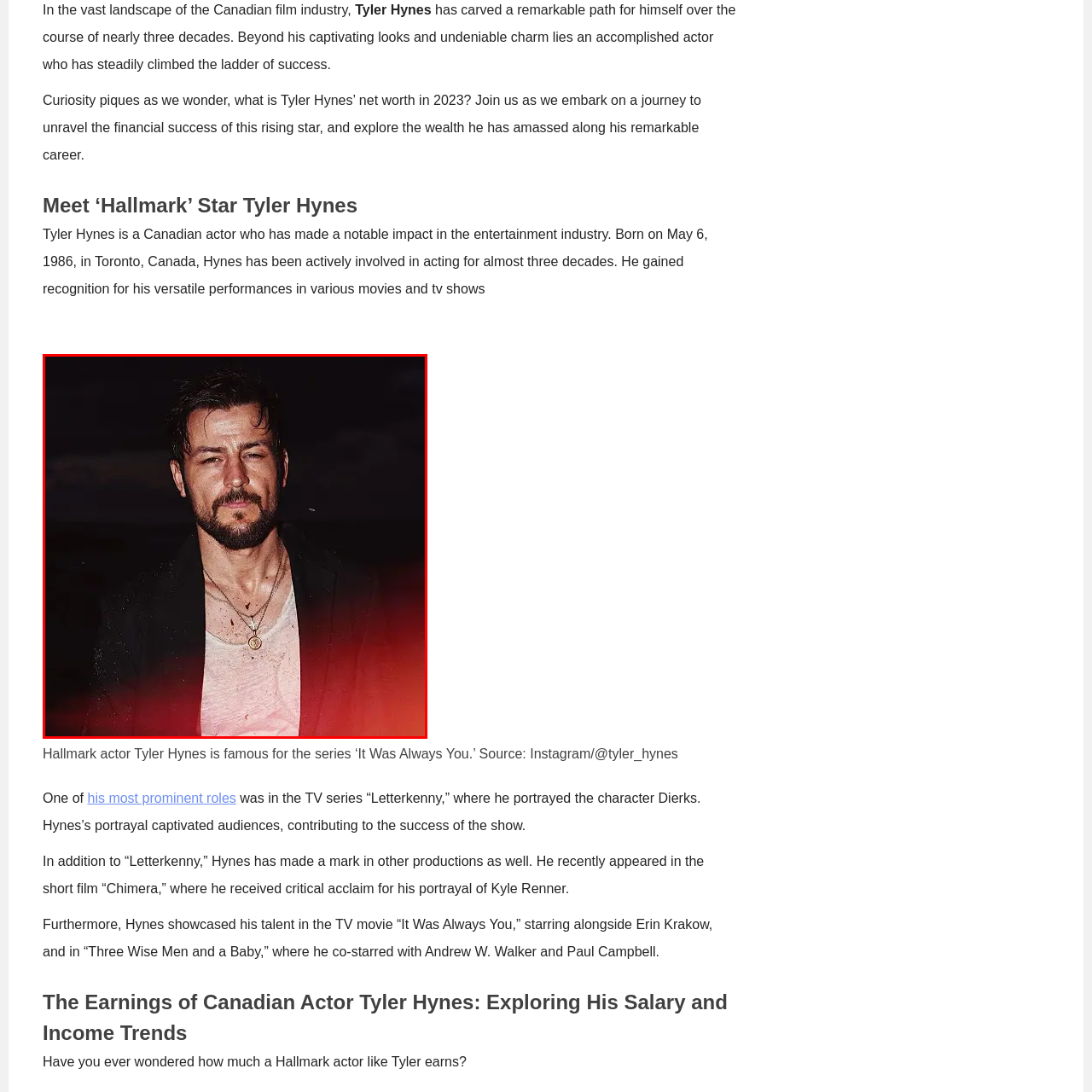What is hinted at by the background of the image?
View the image encased in the red bounding box and respond with a detailed answer informed by the visual information.

The background of the image suggests an atmospheric setting, possibly hinting at a scene from one of his performances, which adds to the overall dramatic effect of the image.